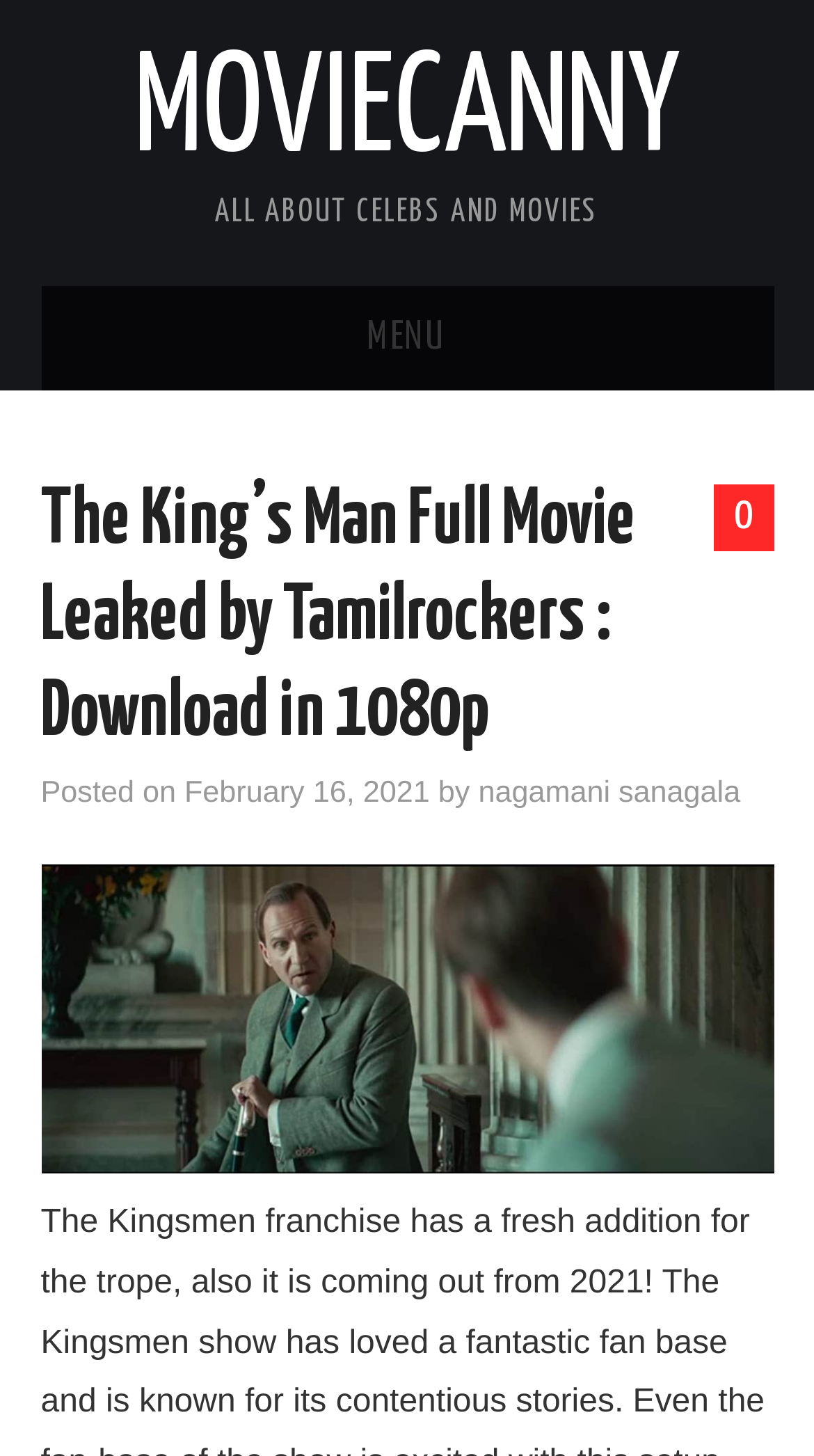When was the article posted?
Please provide an in-depth and detailed response to the question.

The answer can be found in the link element 'February 16, 2021' which is a sub-element of the header element and is preceded by the text 'Posted on'.